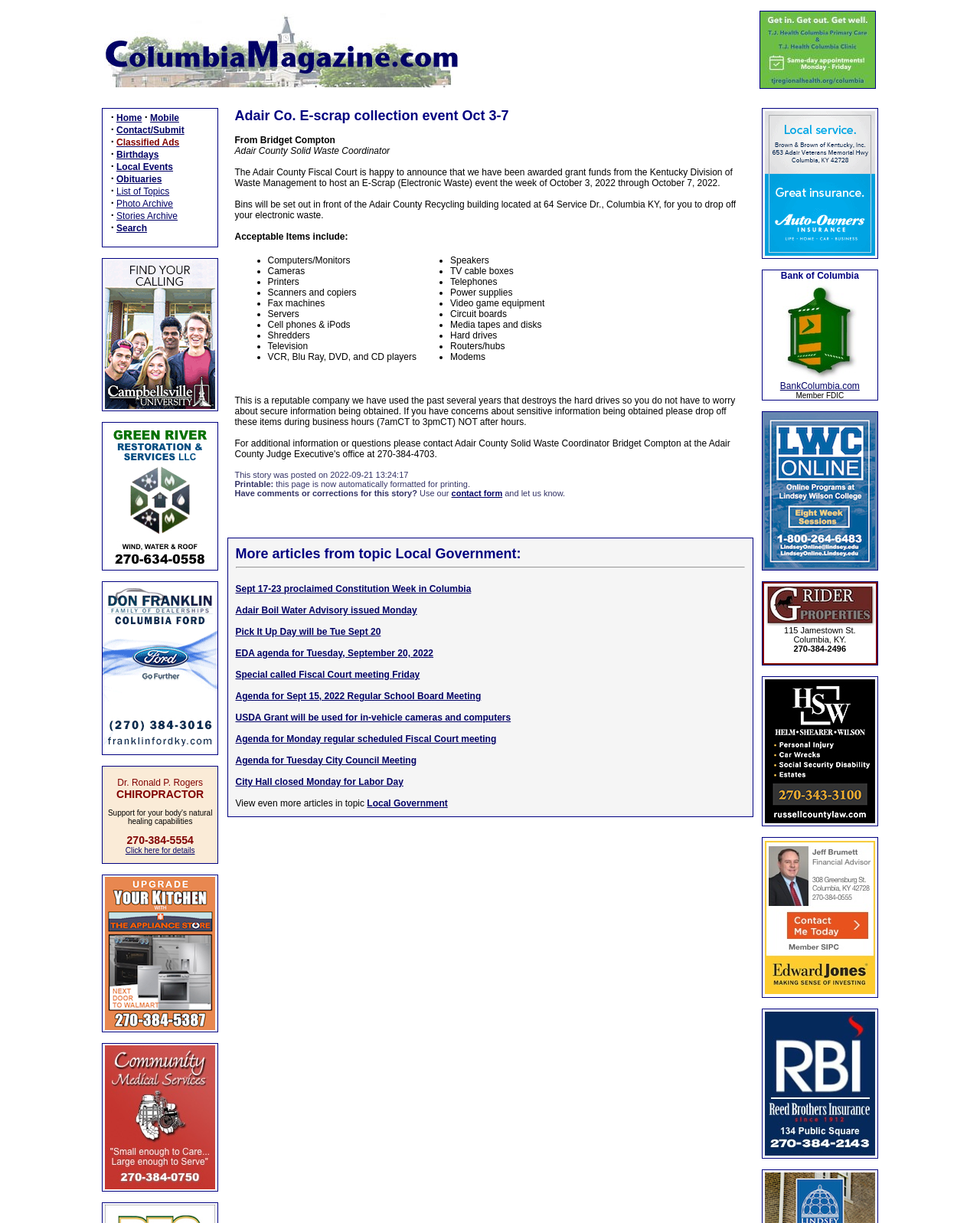Please determine the bounding box coordinates of the element's region to click in order to carry out the following instruction: "Click on the link to contact or submit". The coordinates should be four float numbers between 0 and 1, i.e., [left, top, right, bottom].

[0.119, 0.102, 0.188, 0.111]